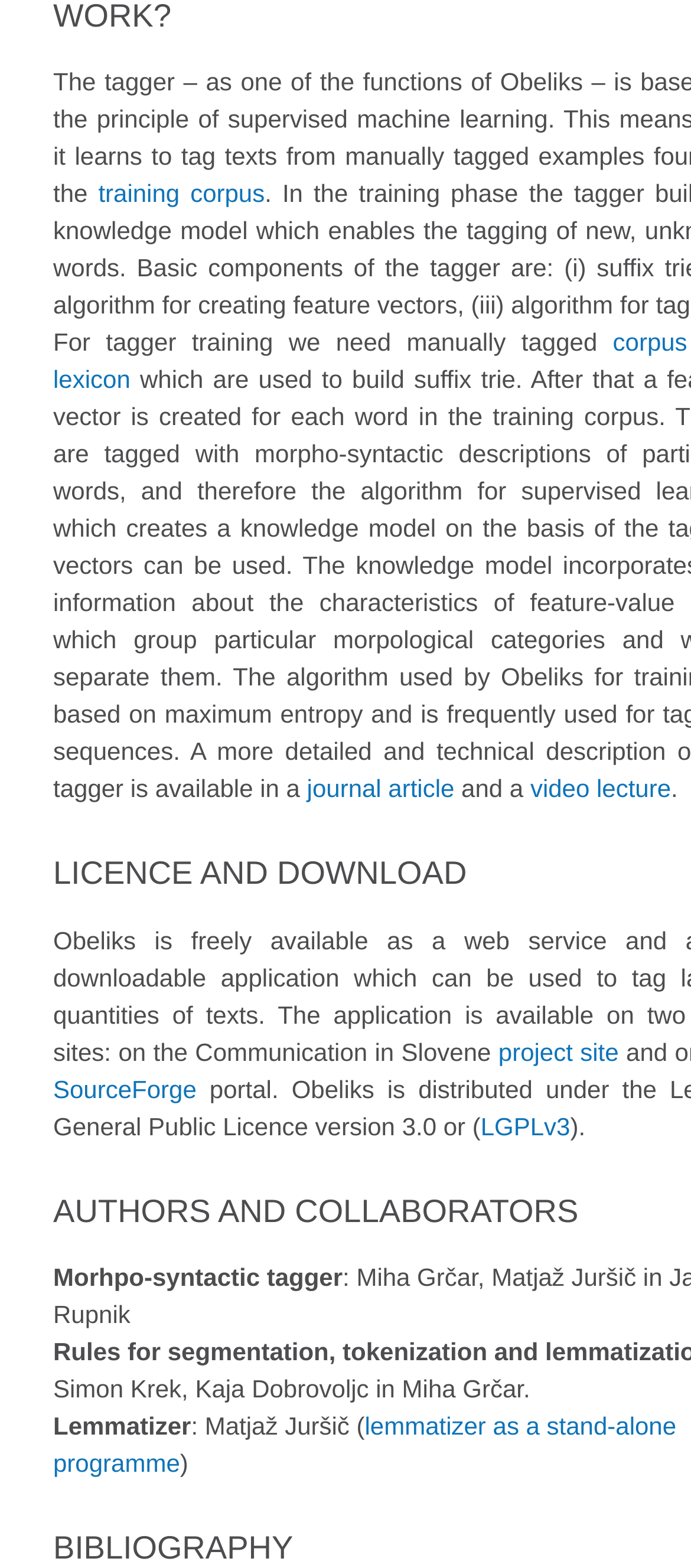Identify the bounding box coordinates of the clickable region necessary to fulfill the following instruction: "read the journal article". The bounding box coordinates should be four float numbers between 0 and 1, i.e., [left, top, right, bottom].

[0.444, 0.494, 0.658, 0.512]